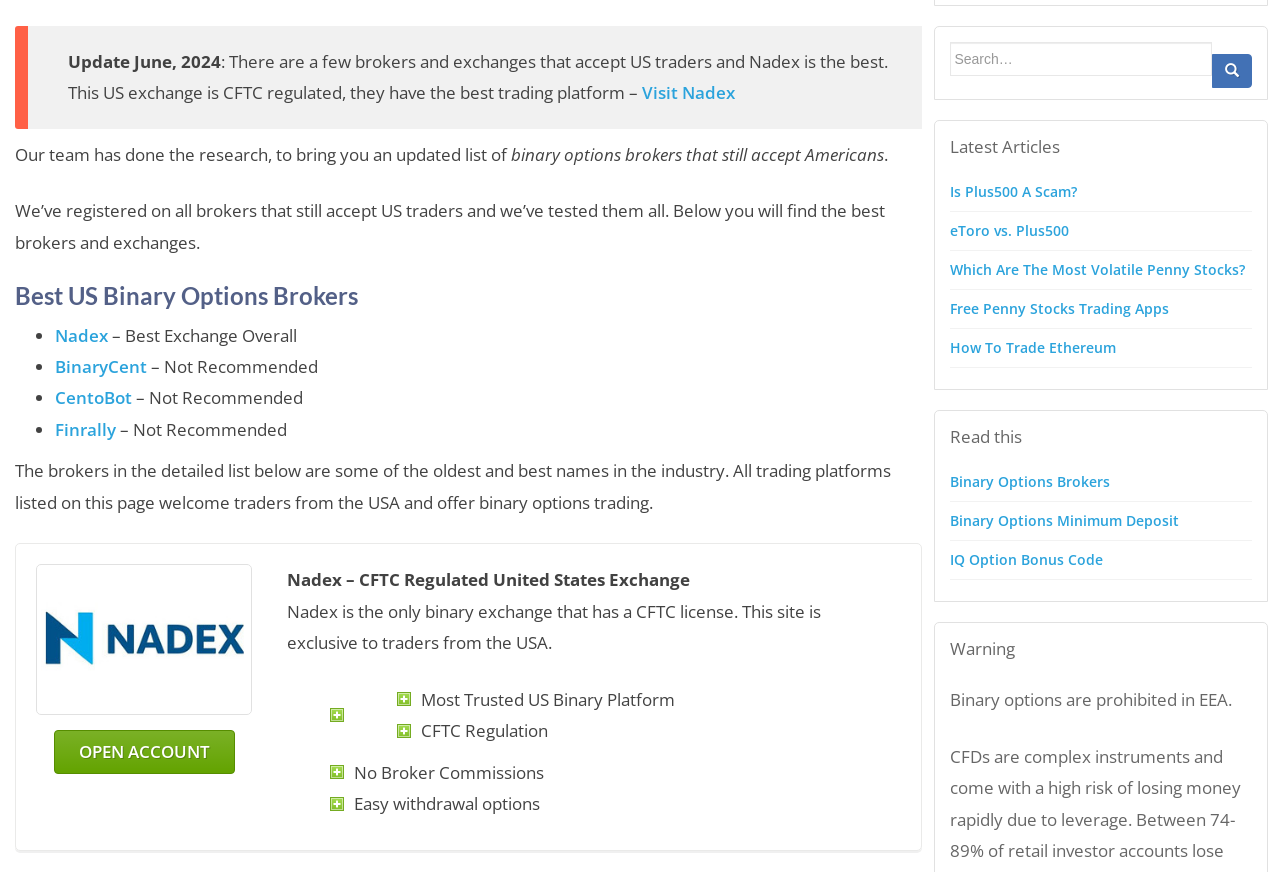Determine the bounding box for the described UI element: "CentoBot".

[0.043, 0.443, 0.103, 0.47]